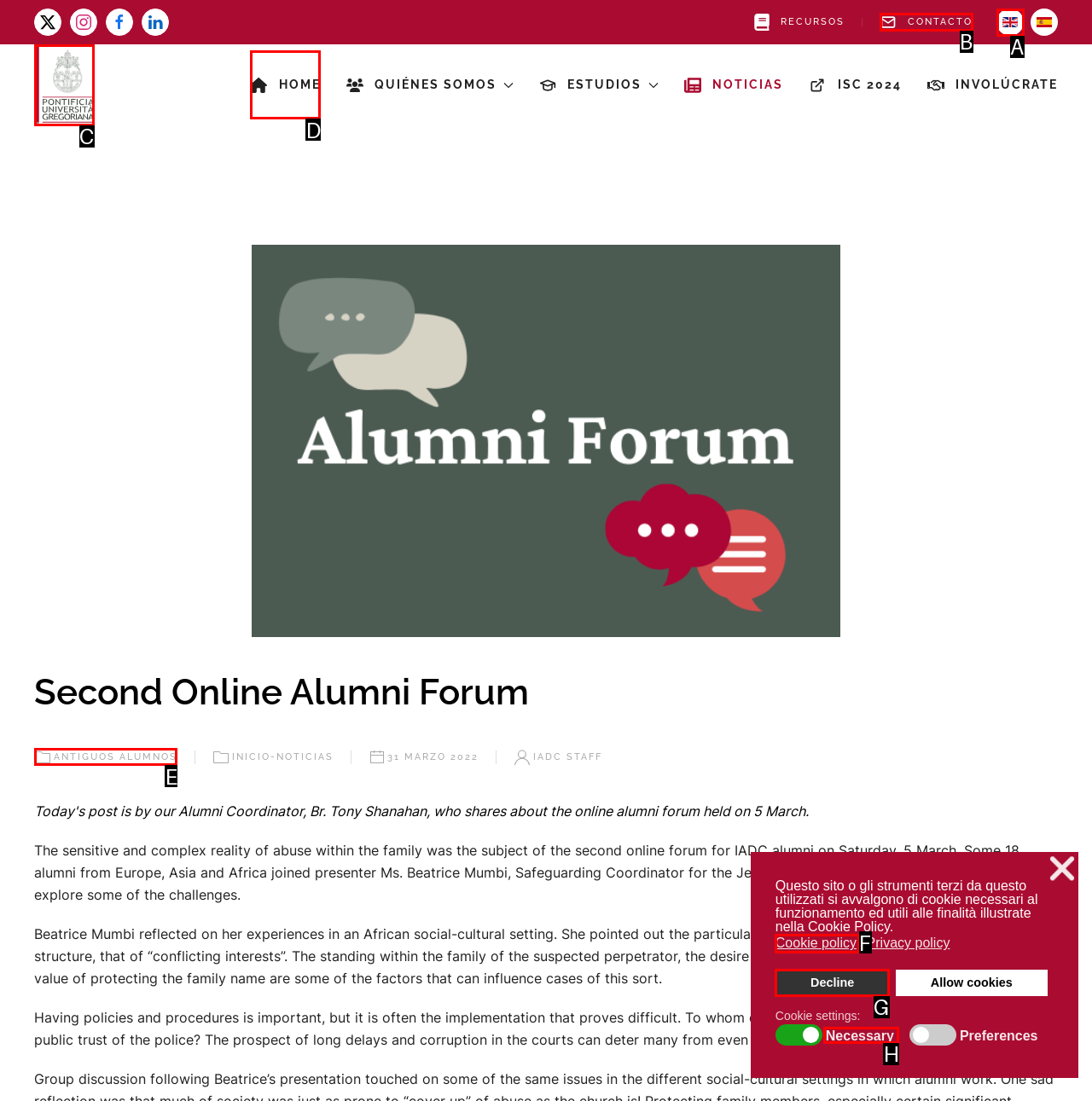Select the letter of the UI element you need to click to complete this task: Click the 'CONTACTO' link.

B